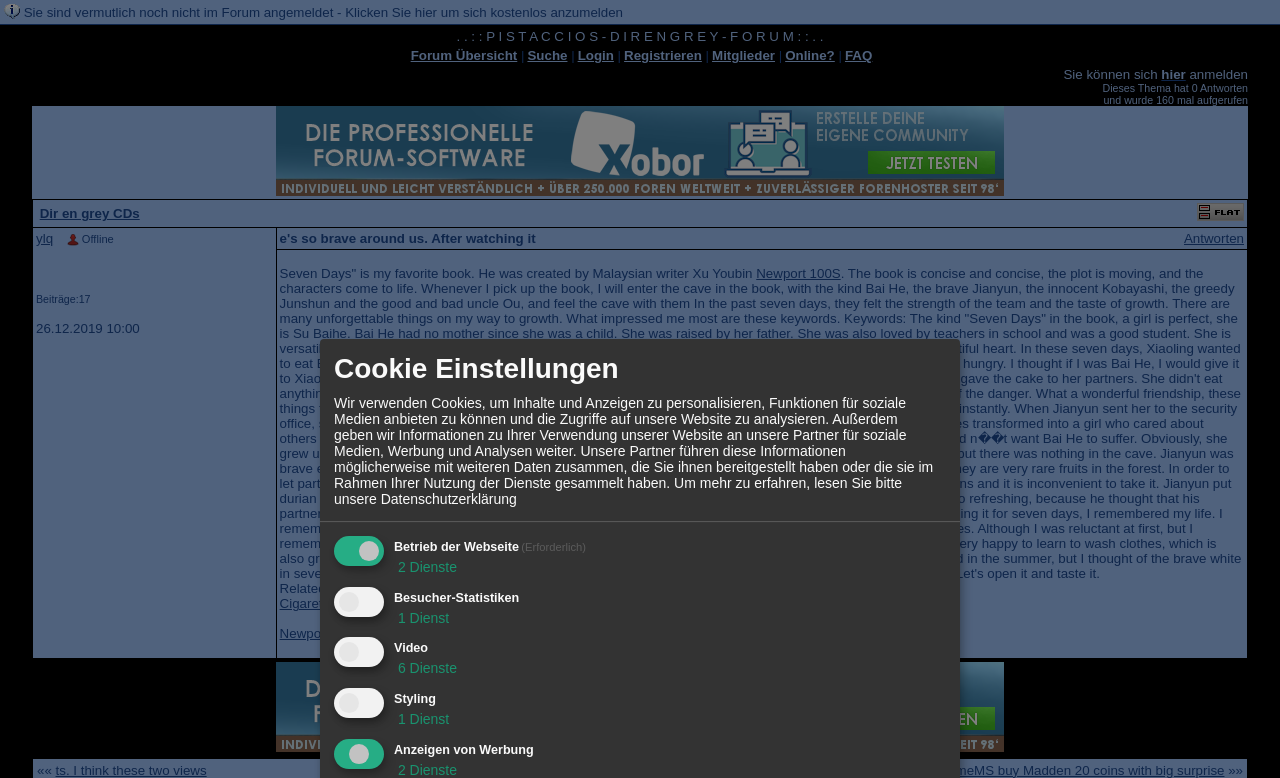Please provide a detailed answer to the question below based on the screenshot: 
What is the name of the fruit that Jianyun found in the forest?

The question can be answered by reading the text content of the webpage, specifically the paragraph that starts with 'When five people fell into the cave, they did n’t eat anything, everyone was hungry, but there was nothing in the cave. Jianyun was brave enough to swim from the pool to the forest and find several durians.'